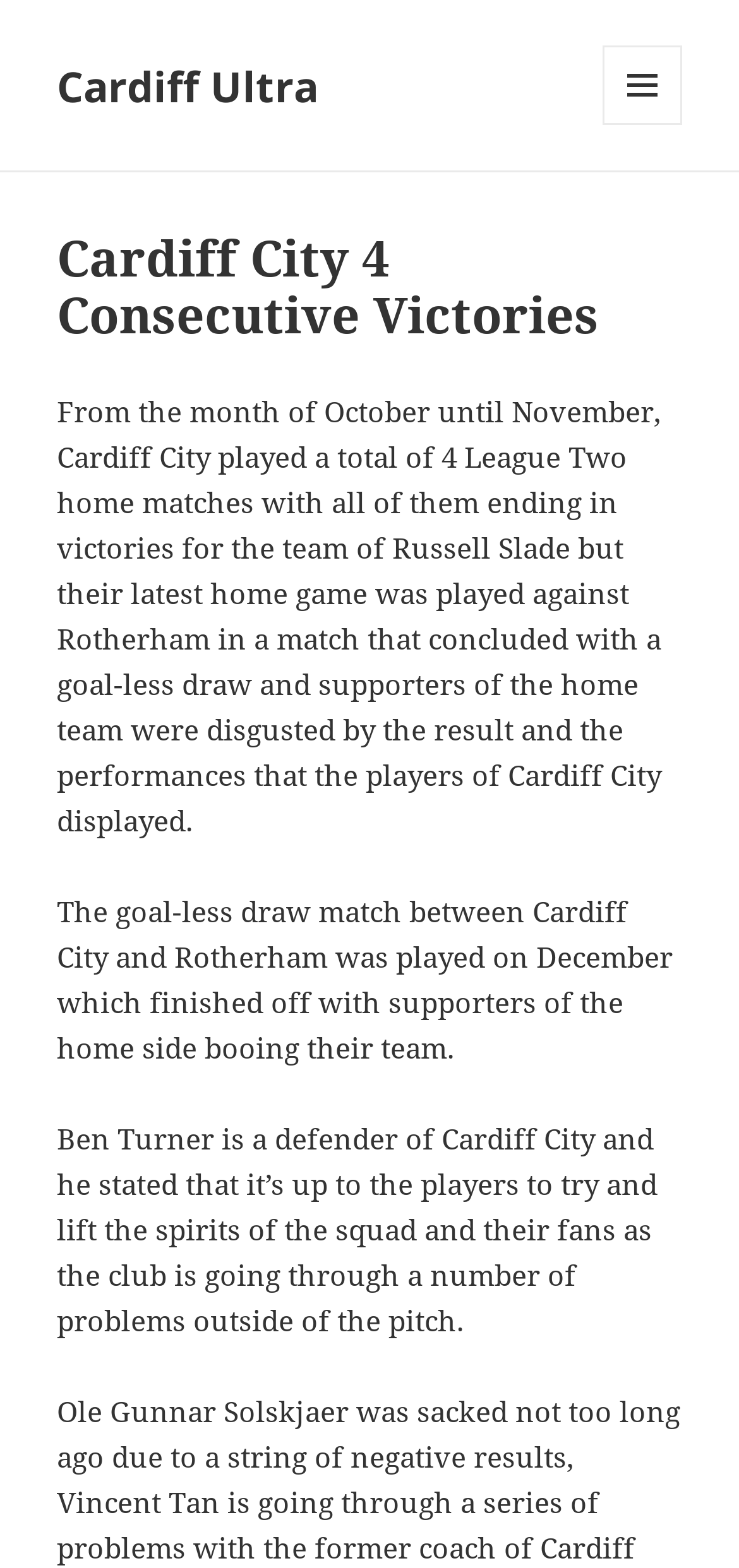Please determine the bounding box of the UI element that matches this description: Cardiff Ultra. The coordinates should be given as (top-left x, top-left y, bottom-right x, bottom-right y), with all values between 0 and 1.

[0.077, 0.036, 0.431, 0.072]